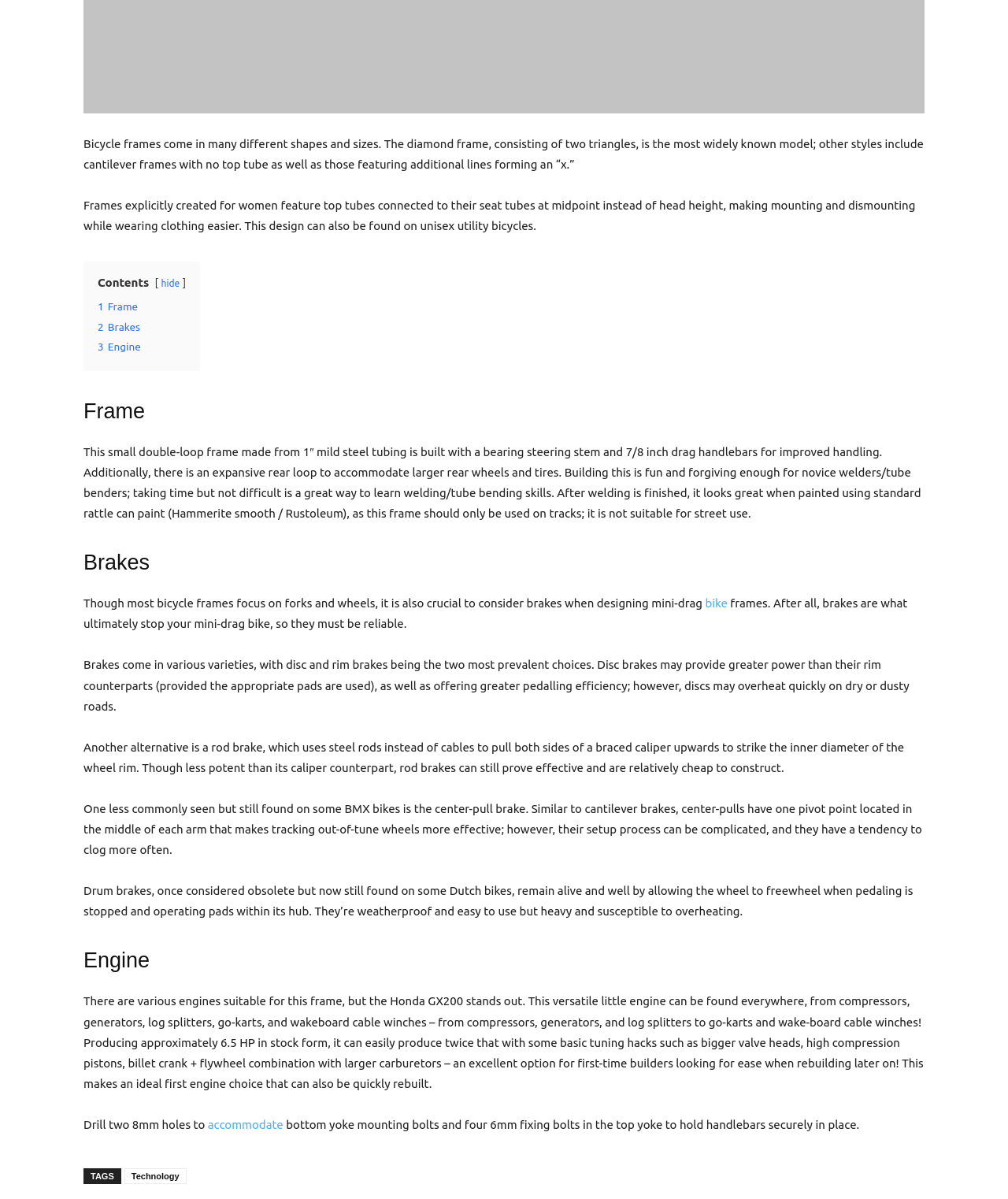How many types of brakes are mentioned?
Provide a short answer using one word or a brief phrase based on the image.

Four